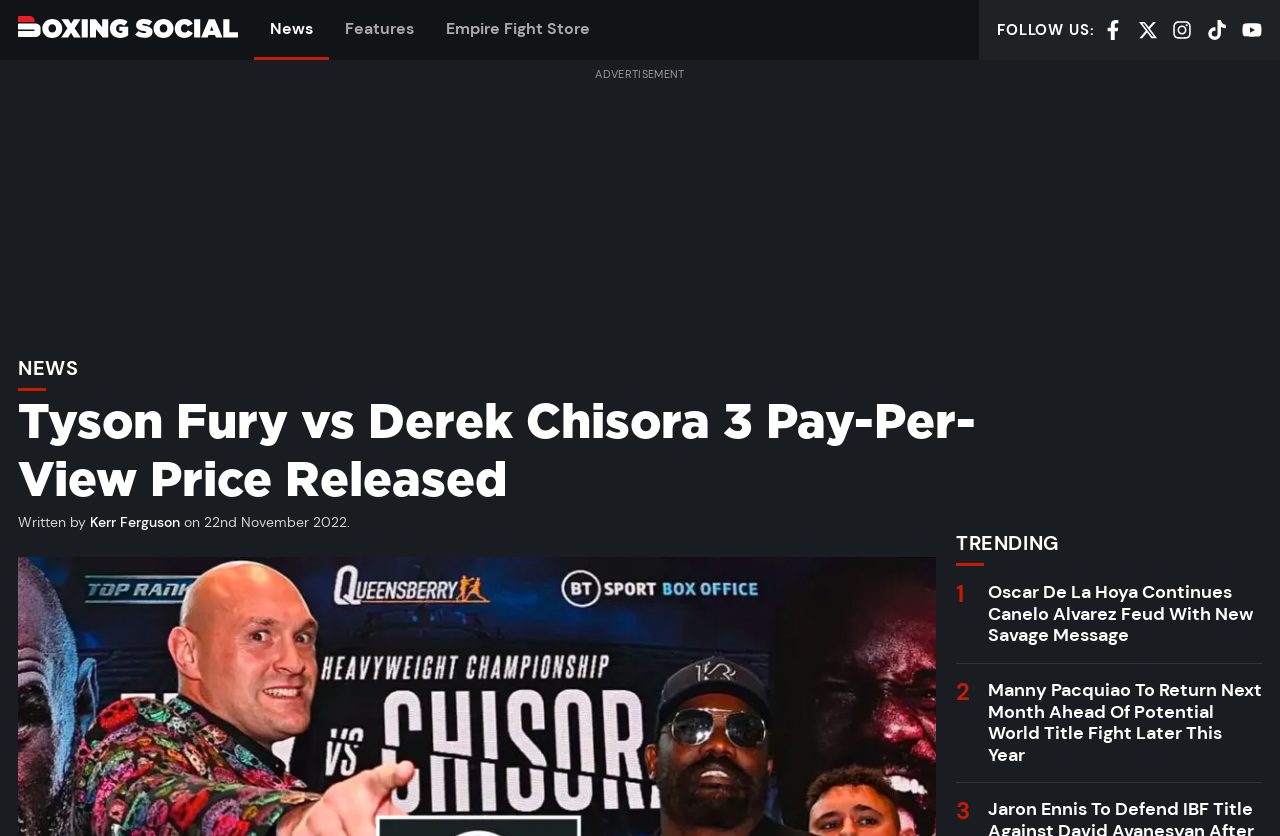Based on the element description: "Features", identify the UI element and provide its bounding box coordinates. Use four float numbers between 0 and 1, [left, top, right, bottom].

[0.257, 0.0, 0.336, 0.072]